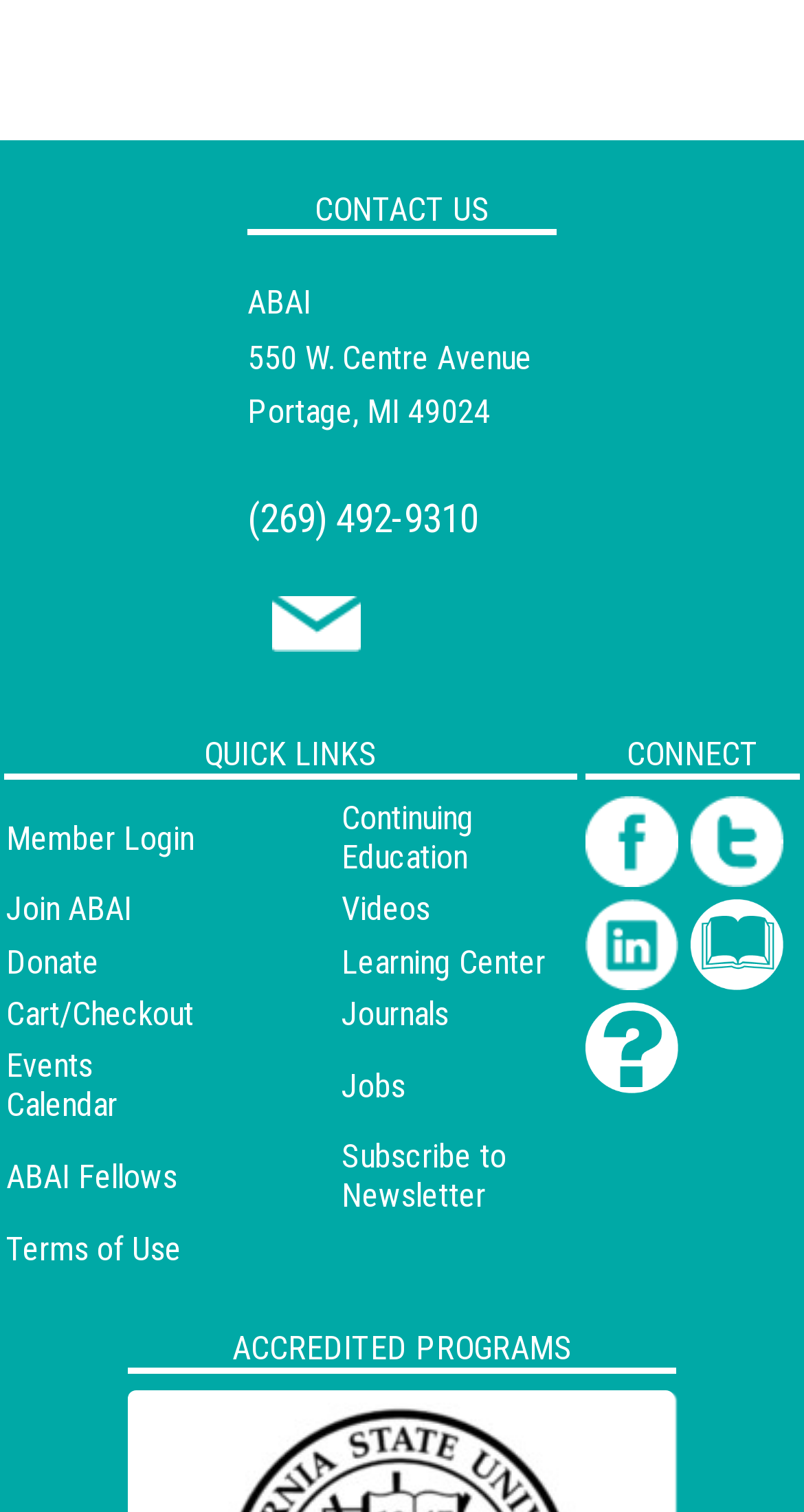Determine the bounding box coordinates of the element that should be clicked to execute the following command: "Click the 'Contact Us' link".

[0.308, 0.327, 0.595, 0.358]